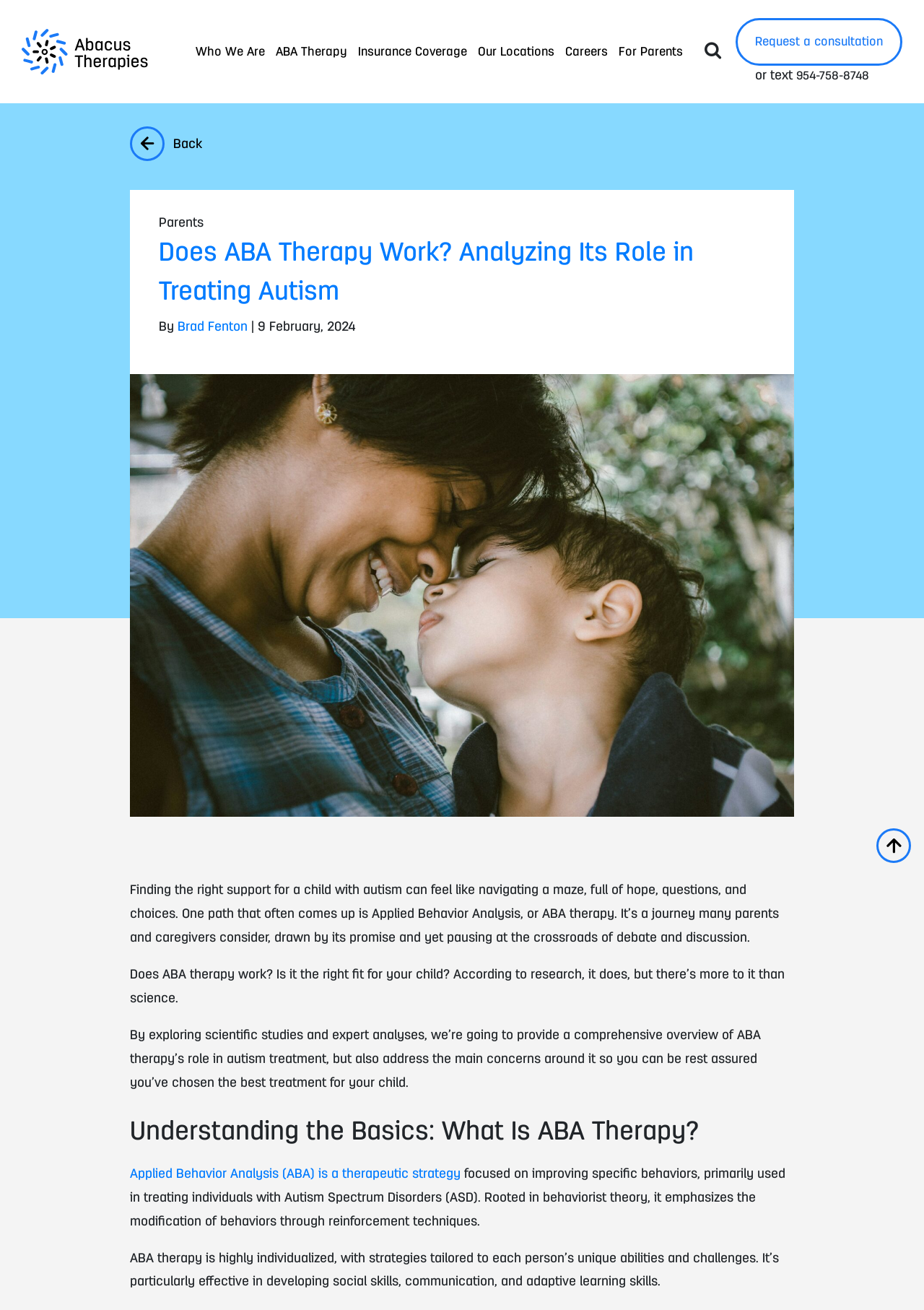Kindly determine the bounding box coordinates for the area that needs to be clicked to execute this instruction: "Go back".

[0.948, 0.632, 0.986, 0.659]